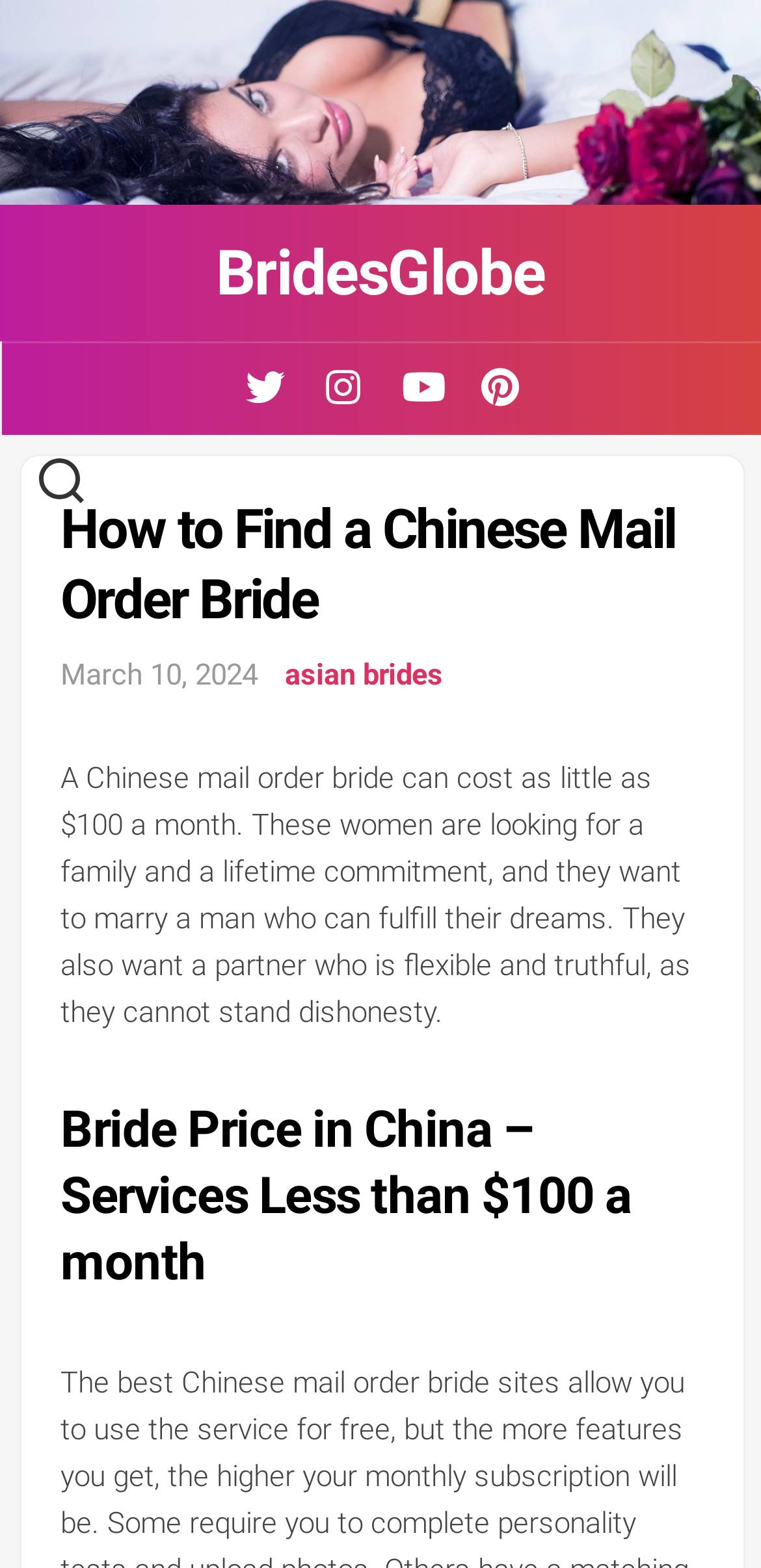What do Chinese mail order brides want in a partner?
Provide a short answer using one word or a brief phrase based on the image.

Flexibility and truthfulness